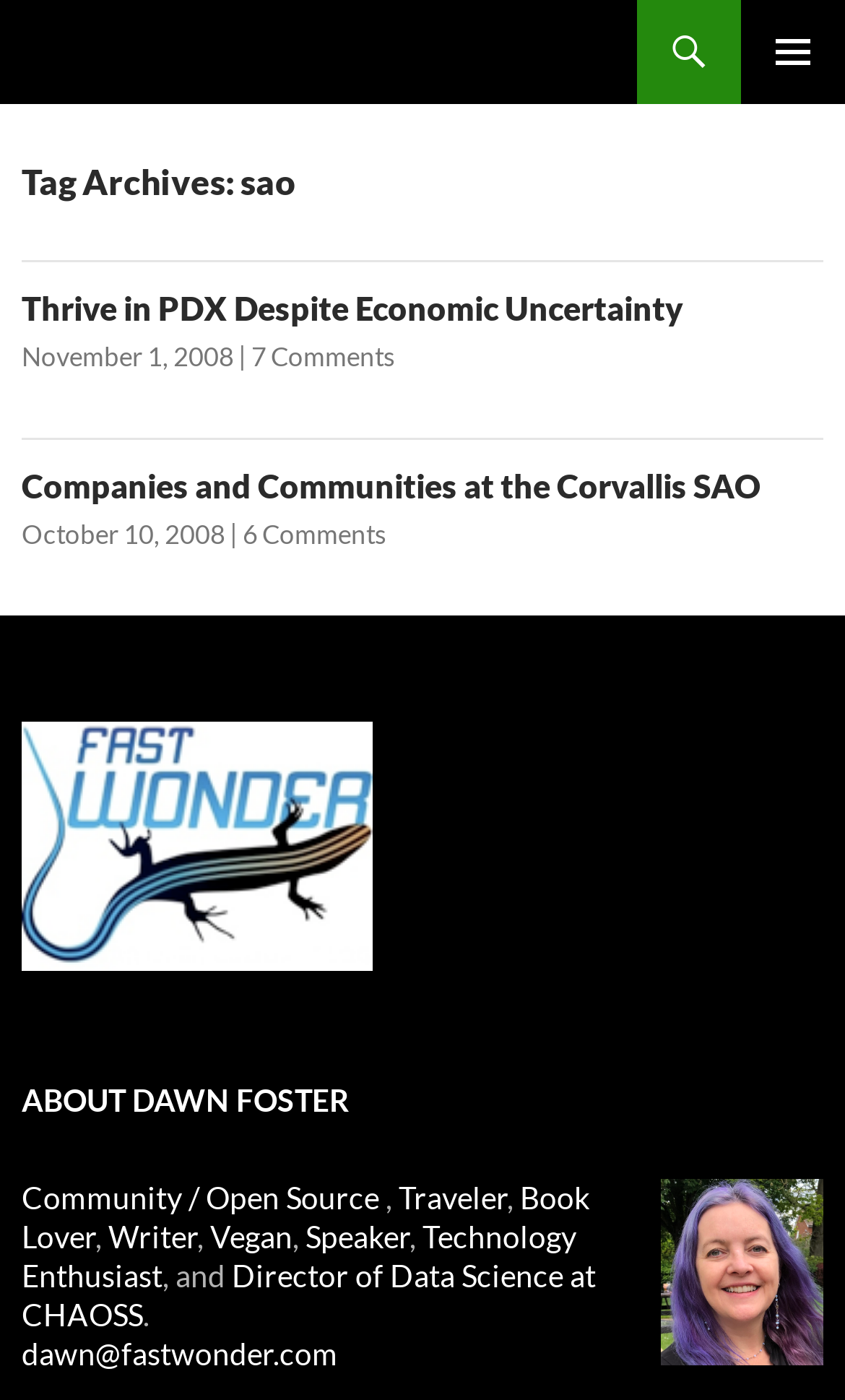Answer the question with a brief word or phrase:
How many articles are on this page?

2